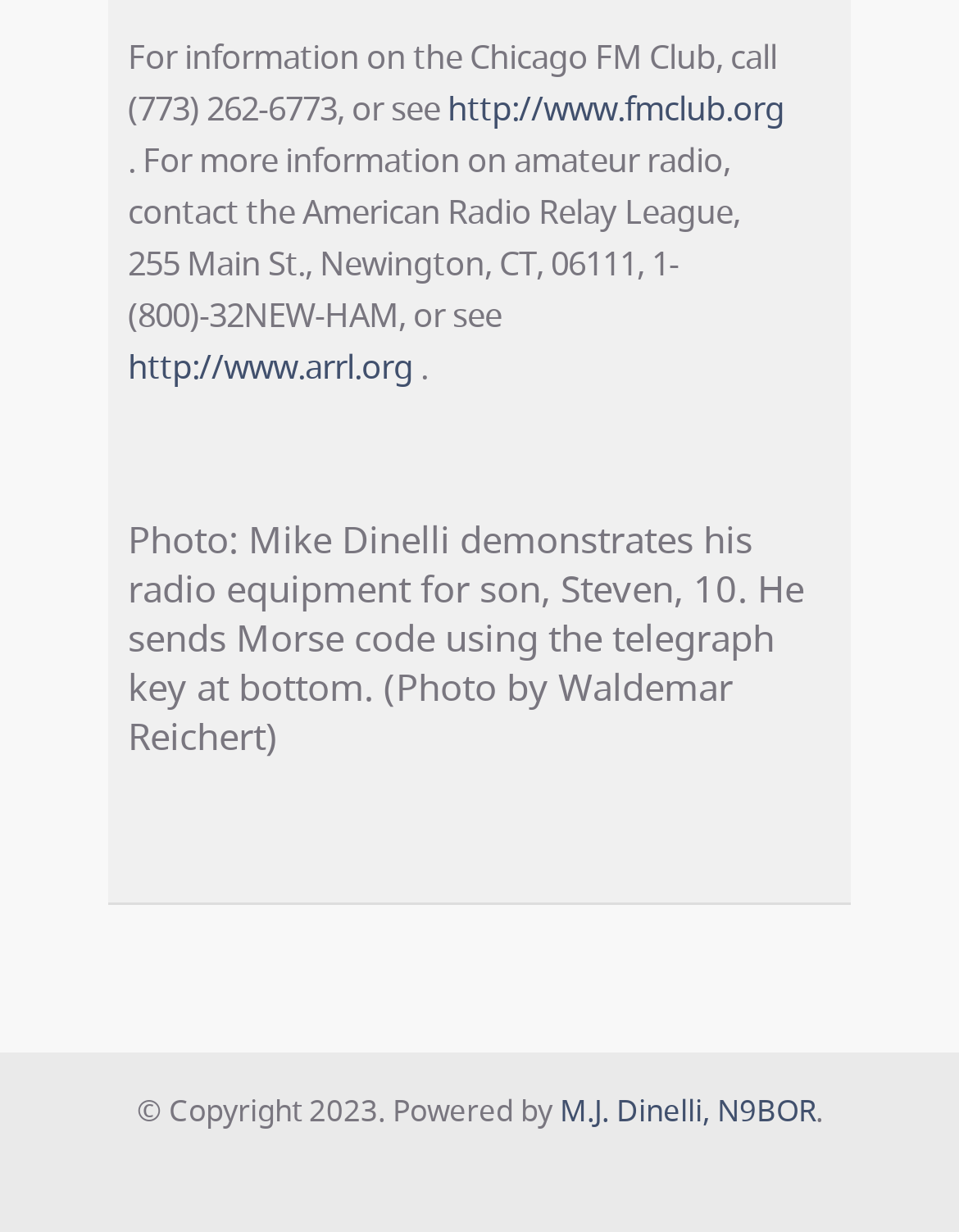Refer to the image and provide an in-depth answer to the question: 
What is the phone number for the Chicago FM Club?

The phone number can be found in the first StaticText element, which contains the text 'For information on the Chicago FM Club, call (773) 262-6773, or see...'